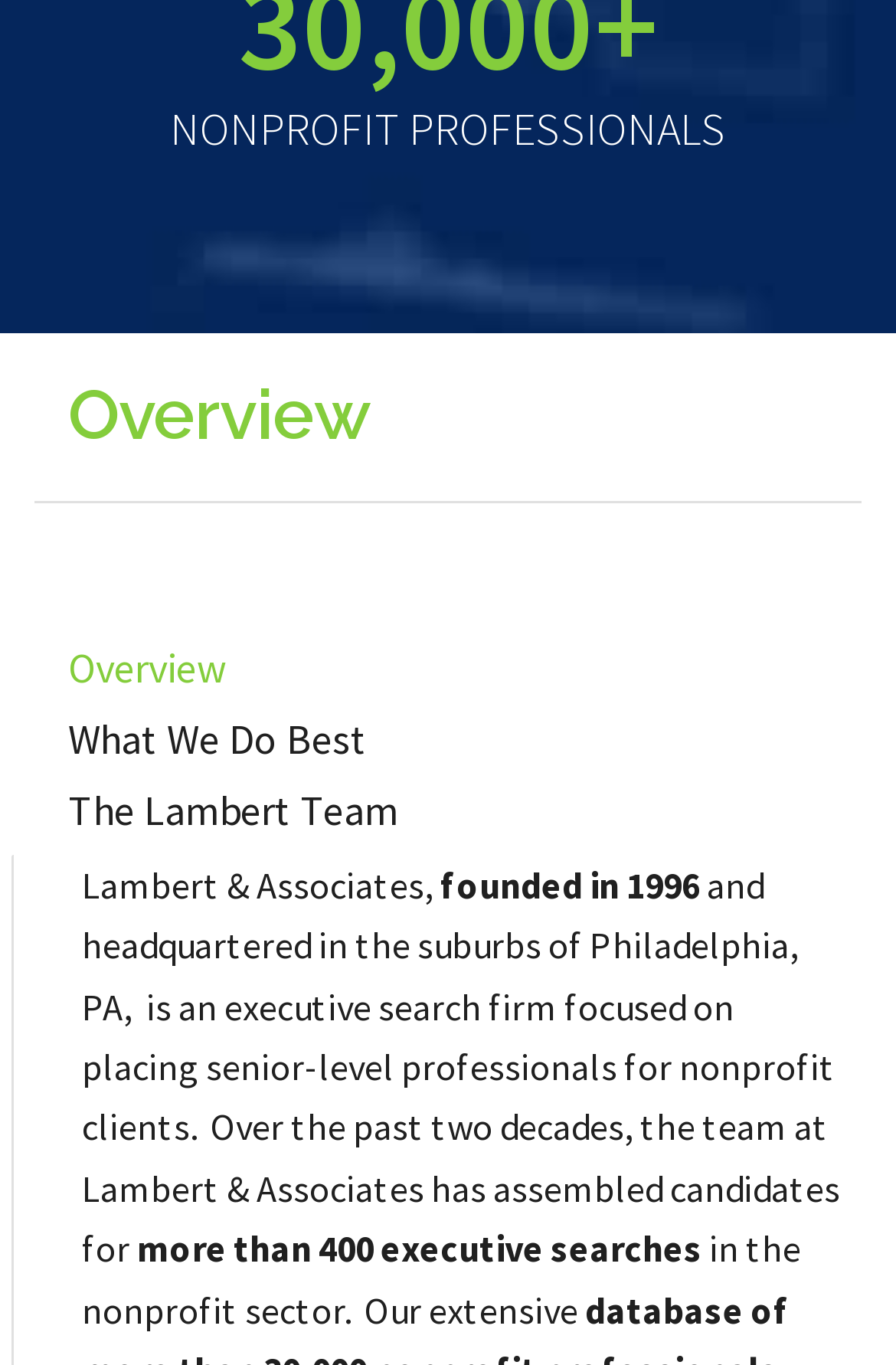What type of clients does the company focus on?
Based on the image, respond with a single word or phrase.

nonprofit clients